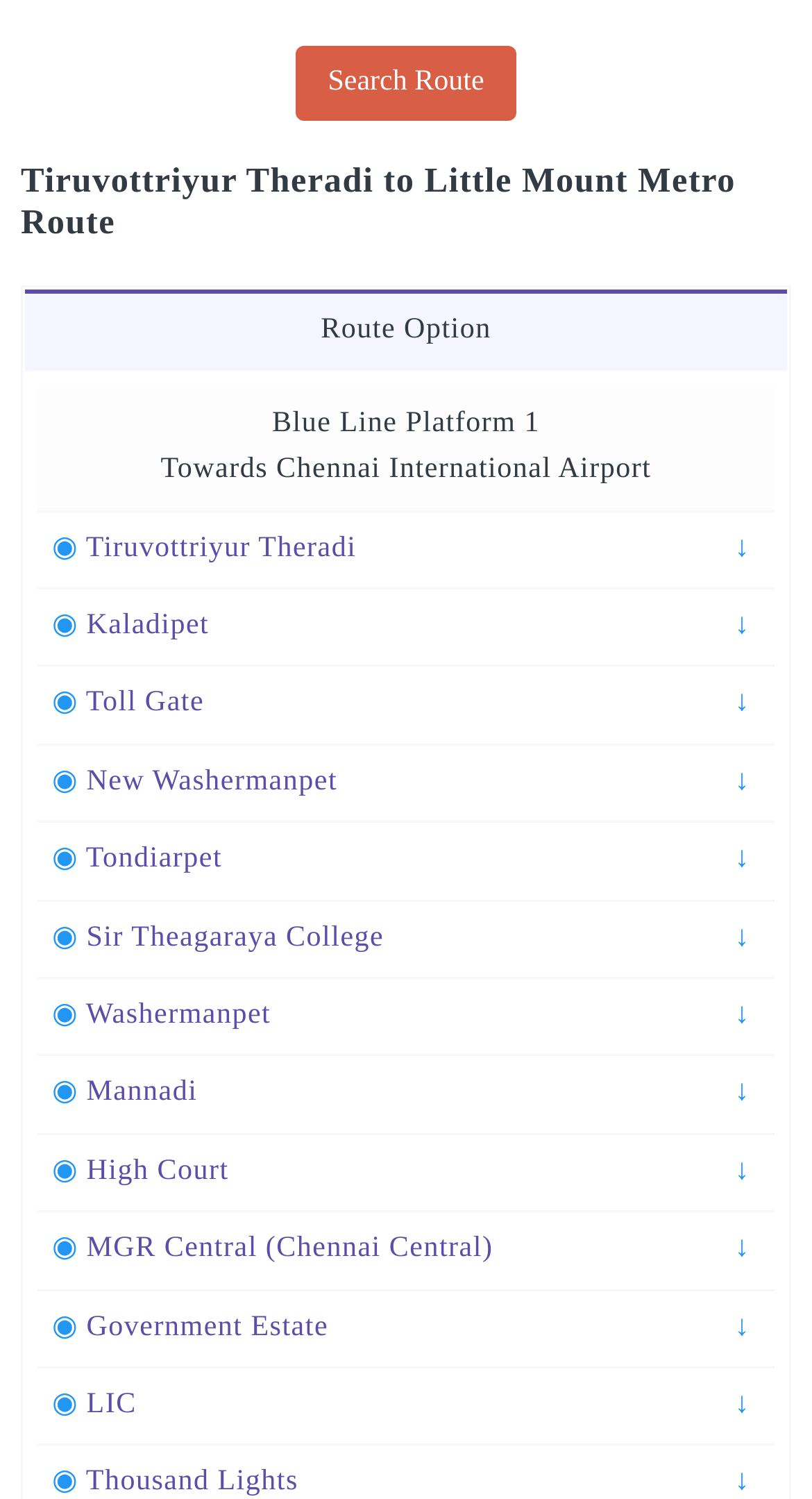Respond concisely with one word or phrase to the following query:
What is the direction of the metro route?

Towards Chennai International Airport